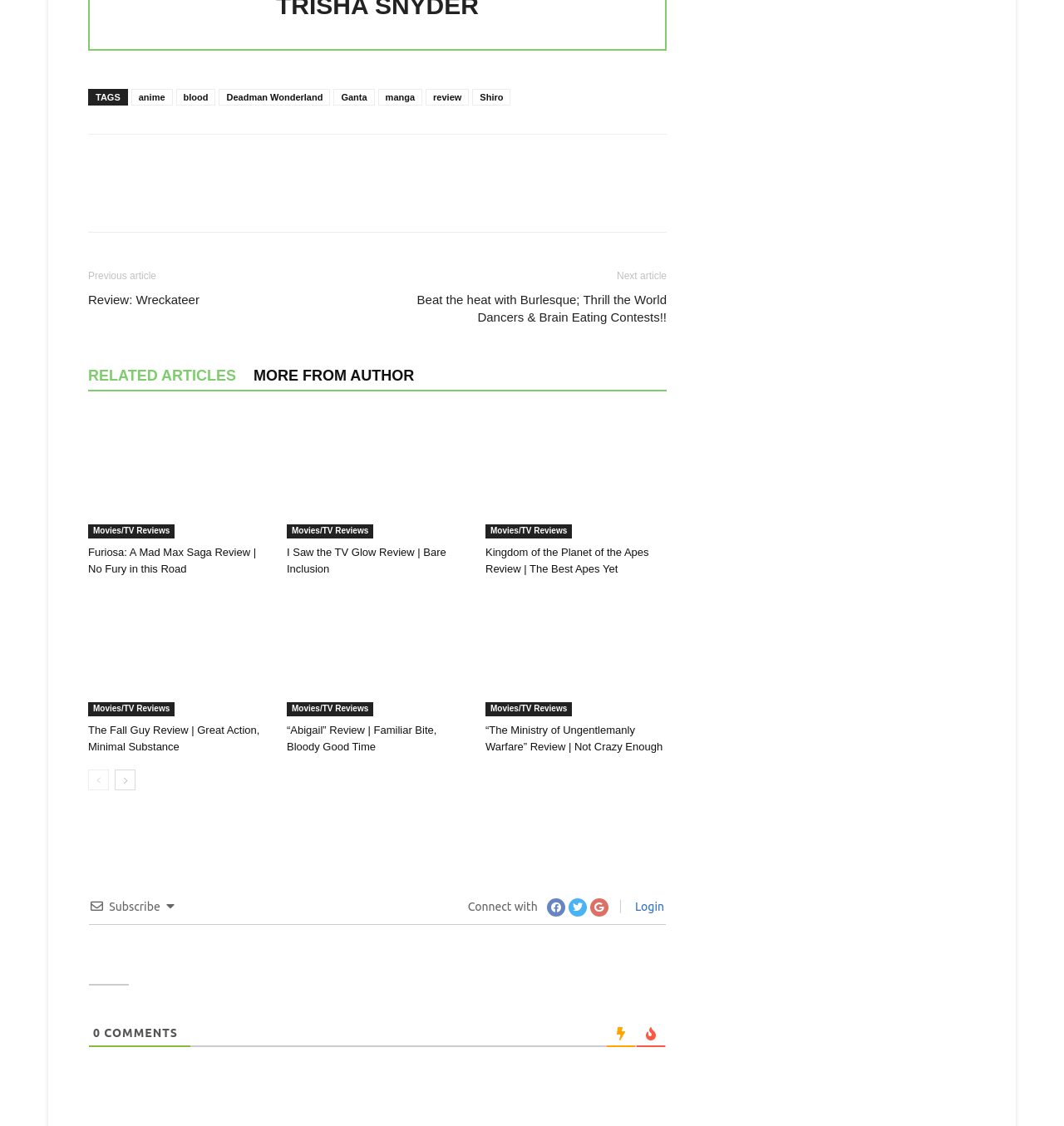Provide the bounding box coordinates of the HTML element this sentence describes: "Movies/TV Reviews".

[0.27, 0.465, 0.351, 0.478]